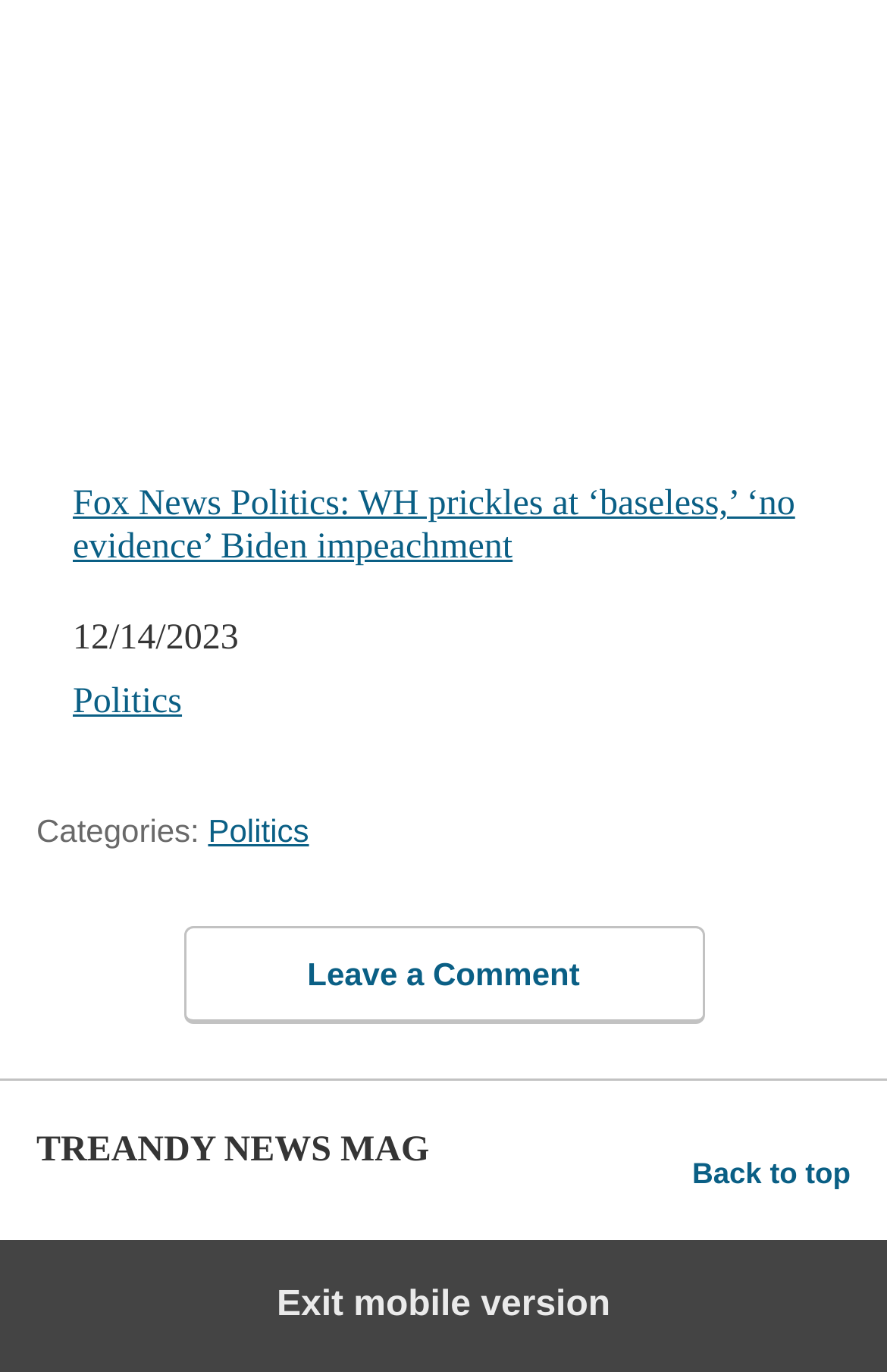What is the name of the news magazine?
By examining the image, provide a one-word or phrase answer.

TREANDY NEWS MAG